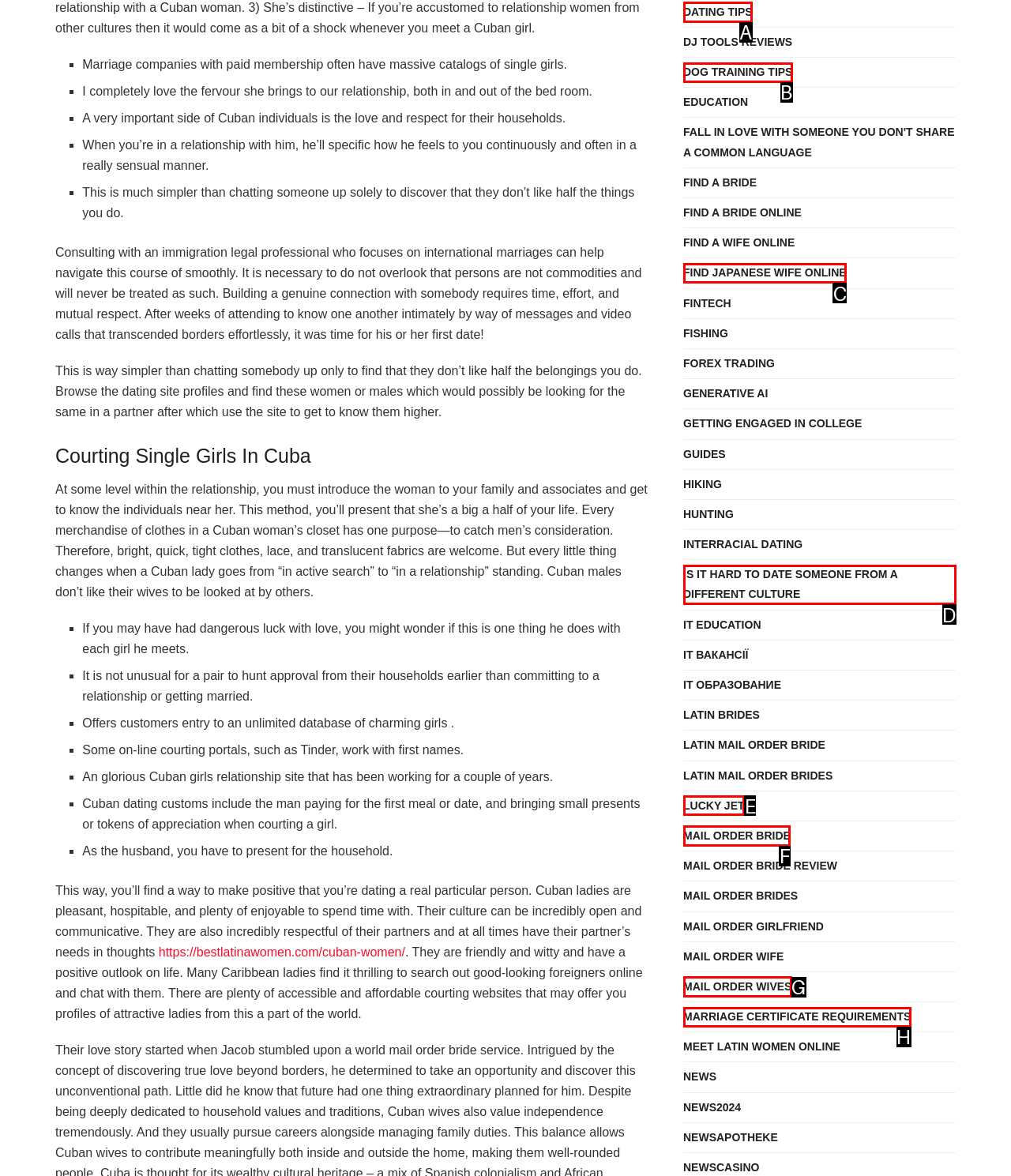Please indicate which option's letter corresponds to the task: Click on 'DATING TIPS' by examining the highlighted elements in the screenshot.

A